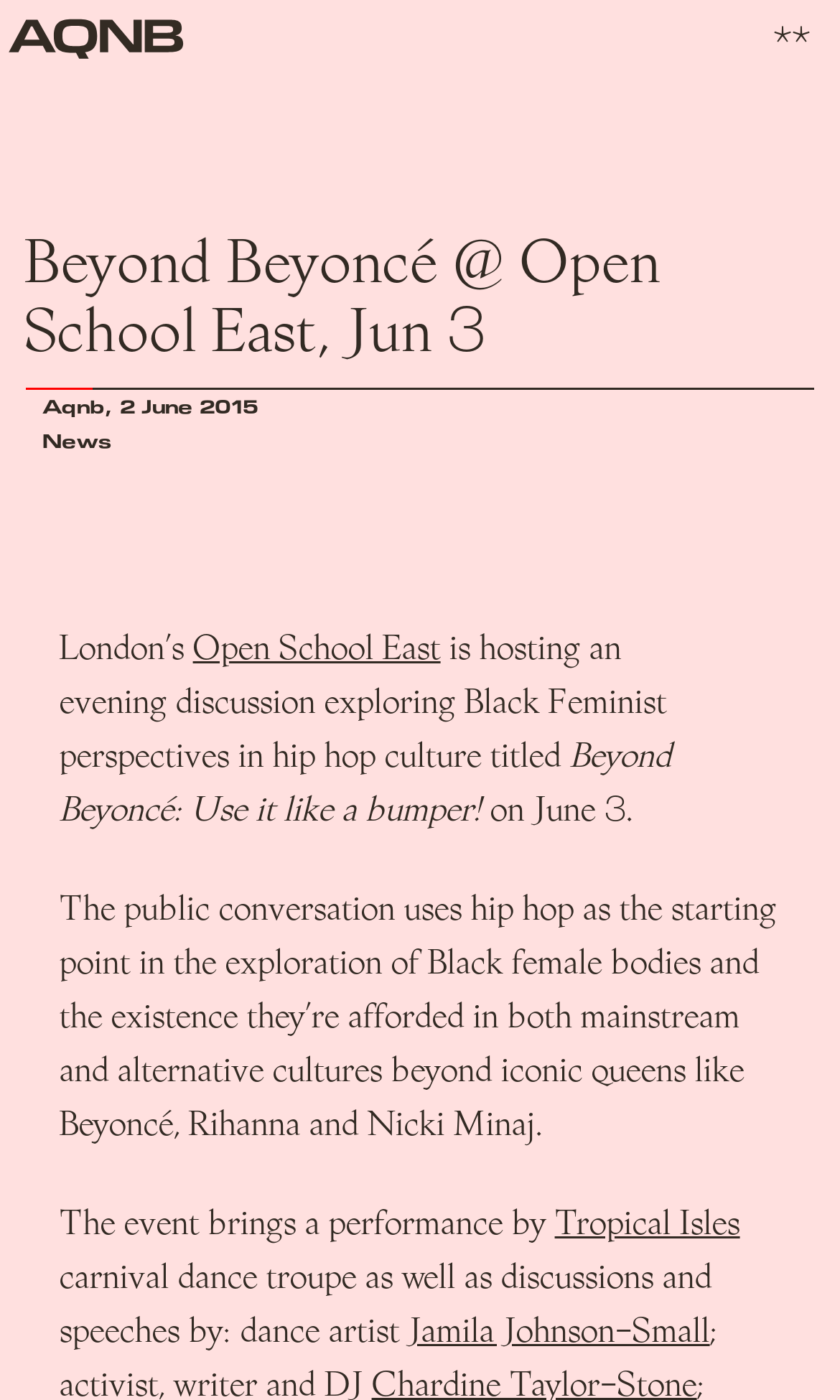Can you give a comprehensive explanation to the question given the content of the image?
Who is performing at the event?

The webpage mentions that the event brings a performance by Tropical Isles, a carnival dance troupe, as stated in the sentence 'The event brings a performance by Tropical Isles carnival dance troupe as well as discussions and speeches by: dance artist'.